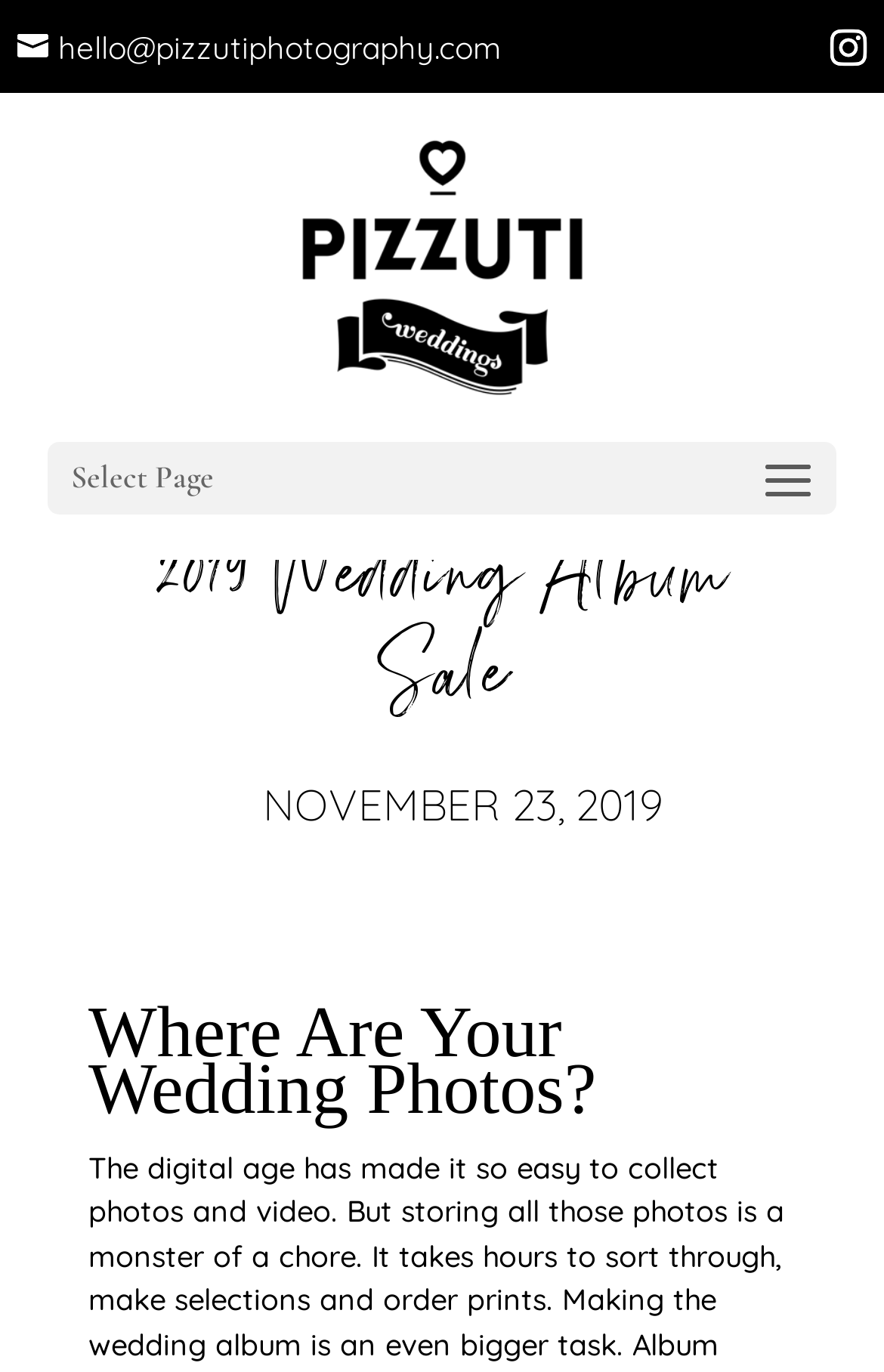Bounding box coordinates are specified in the format (top-left x, top-left y, bottom-right x, bottom-right y). All values are floating point numbers bounded between 0 and 1. Please provide the bounding box coordinate of the region this sentence describes: alt="MA Wedding Photographers"

[0.331, 0.179, 0.669, 0.206]